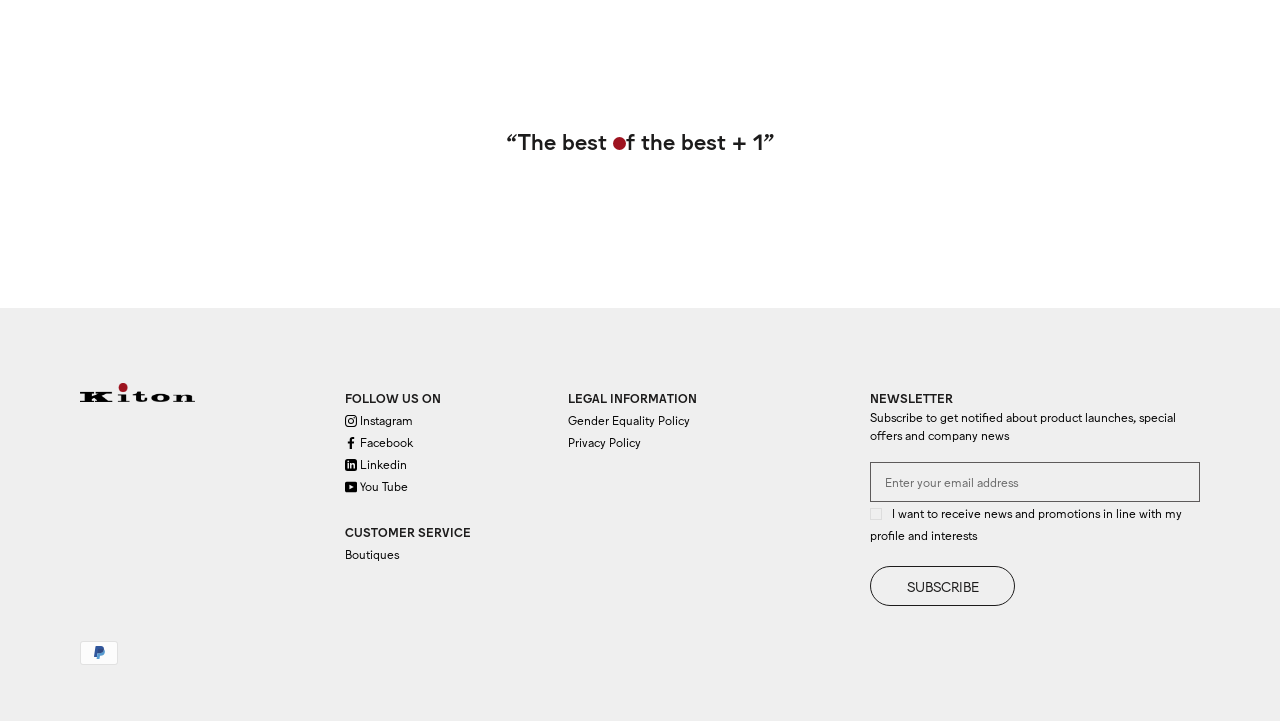Locate the bounding box coordinates of the clickable part needed for the task: "Subscribe to the newsletter".

[0.68, 0.785, 0.793, 0.84]